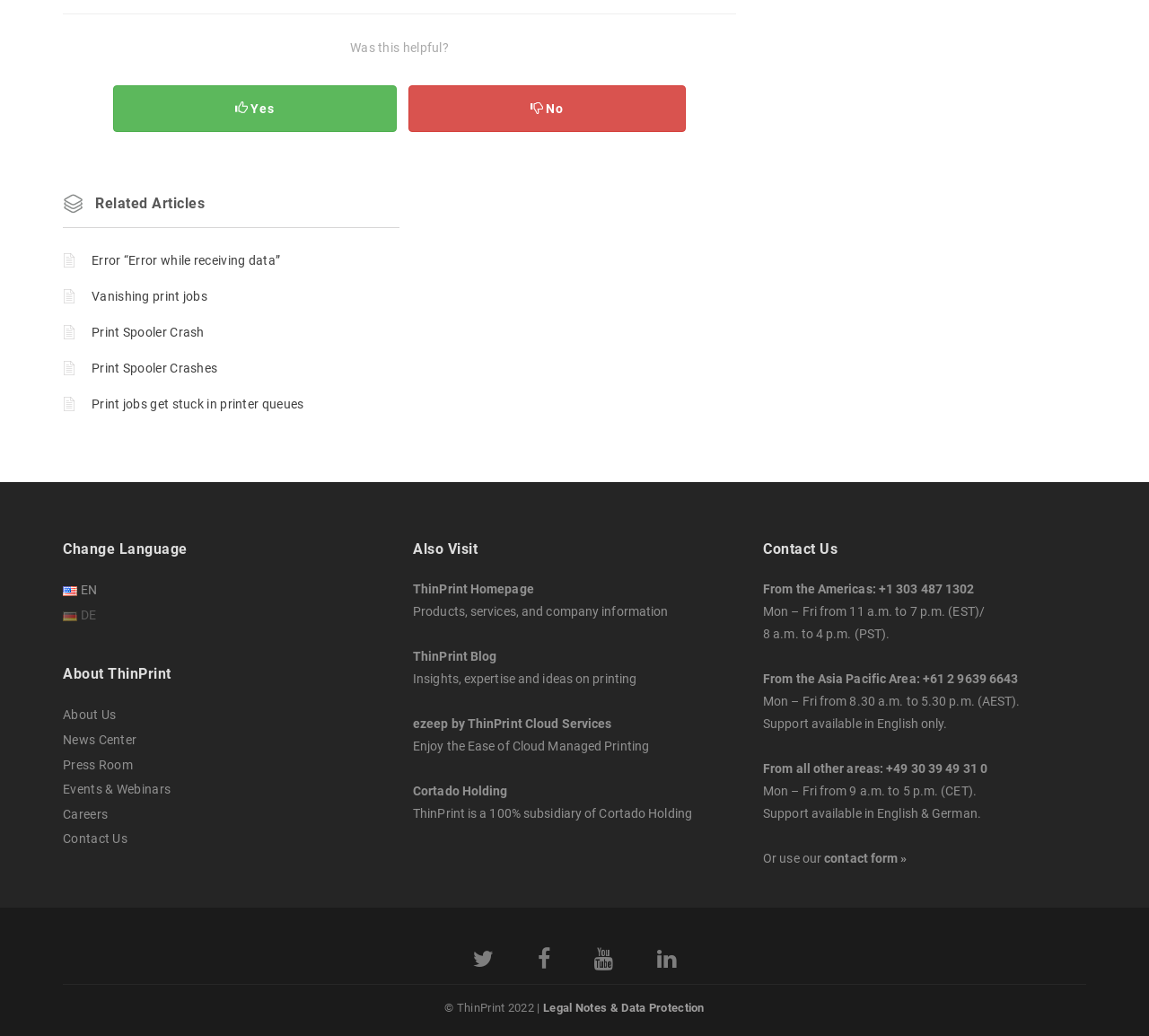What is the phone number for the Americas?
Based on the image, respond with a single word or phrase.

+1 303 487 1302